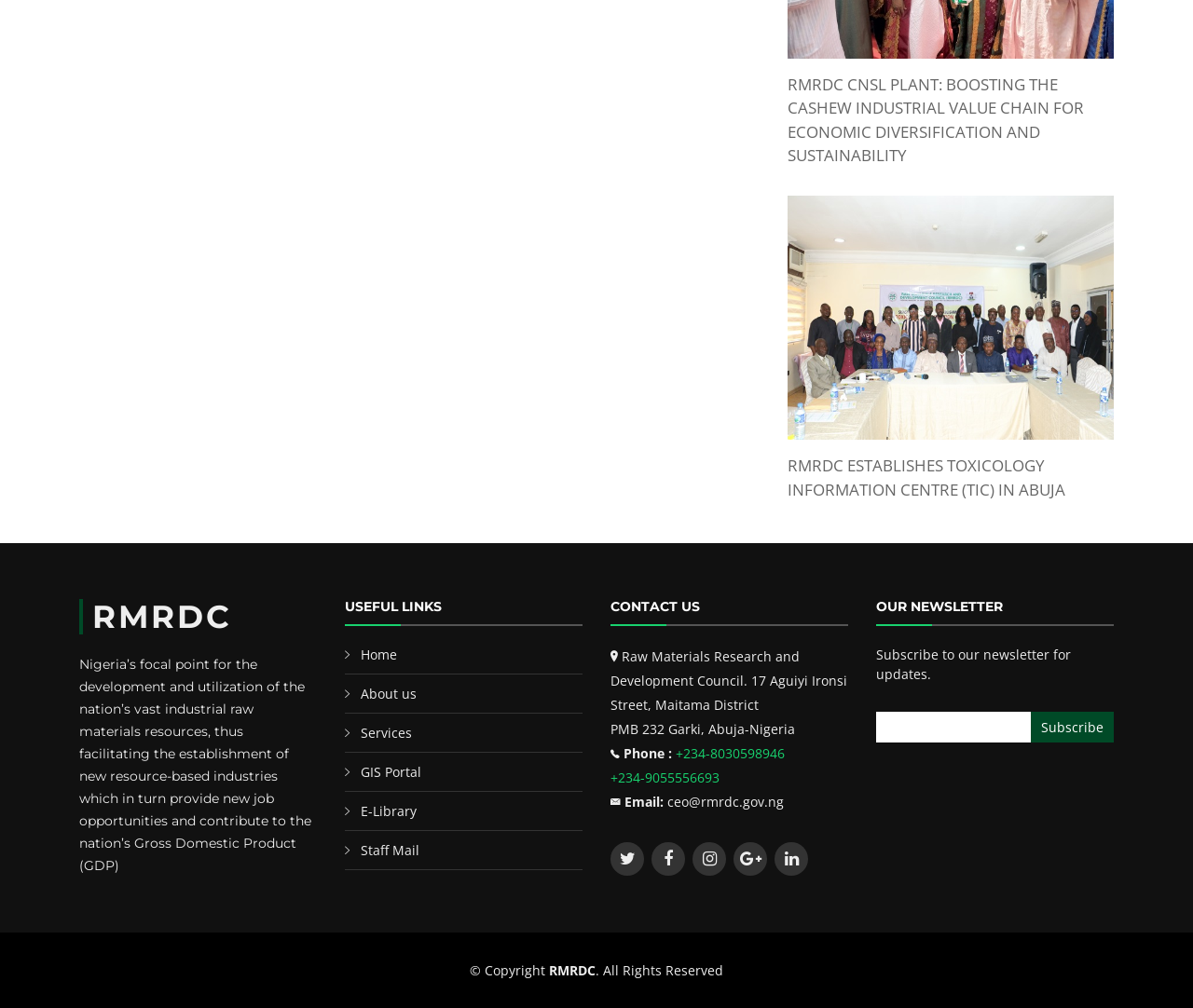Please determine the bounding box coordinates for the element that should be clicked to follow these instructions: "Call the phone number +234-8030598946".

[0.566, 0.739, 0.658, 0.756]